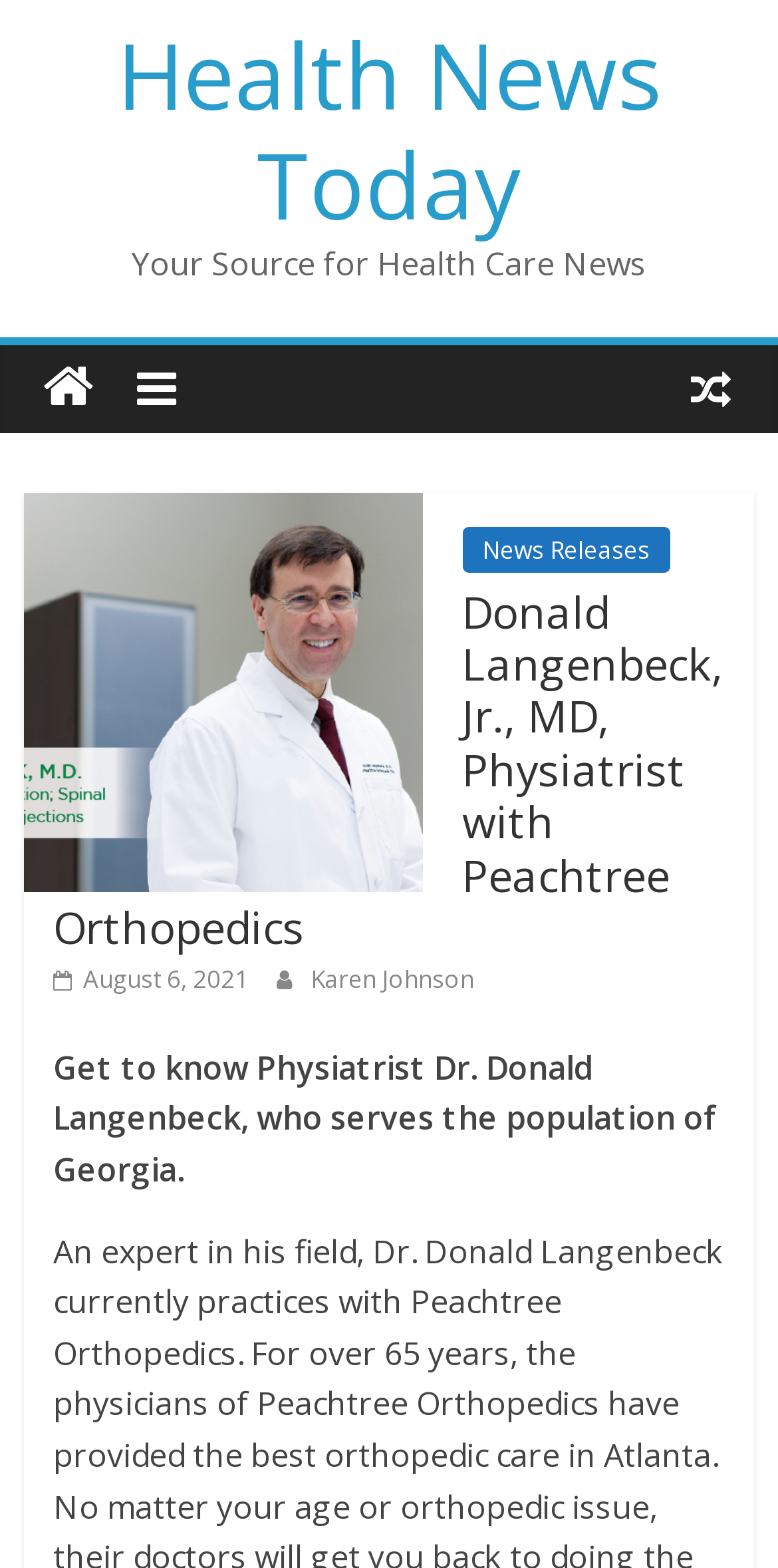Give a short answer using one word or phrase for the question:
What is the date mentioned on the webpage?

August 6, 2021